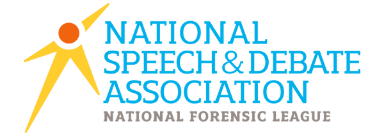What is the purpose of the stylized figure in the logo?
Based on the visual, give a brief answer using one word or a short phrase.

Symbolizing speech and debate activities